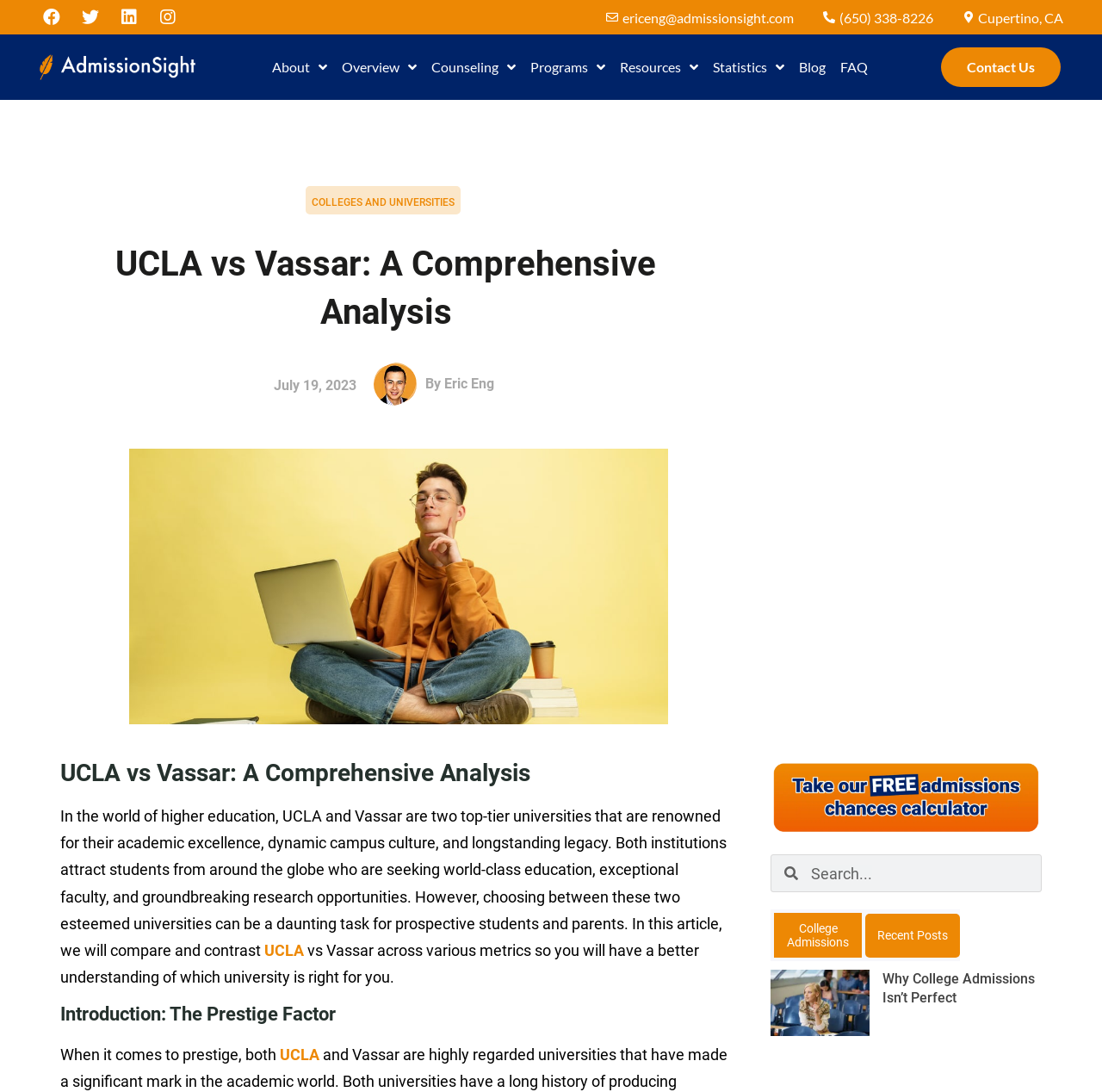Locate the bounding box of the user interface element based on this description: "الرئيسية".

None